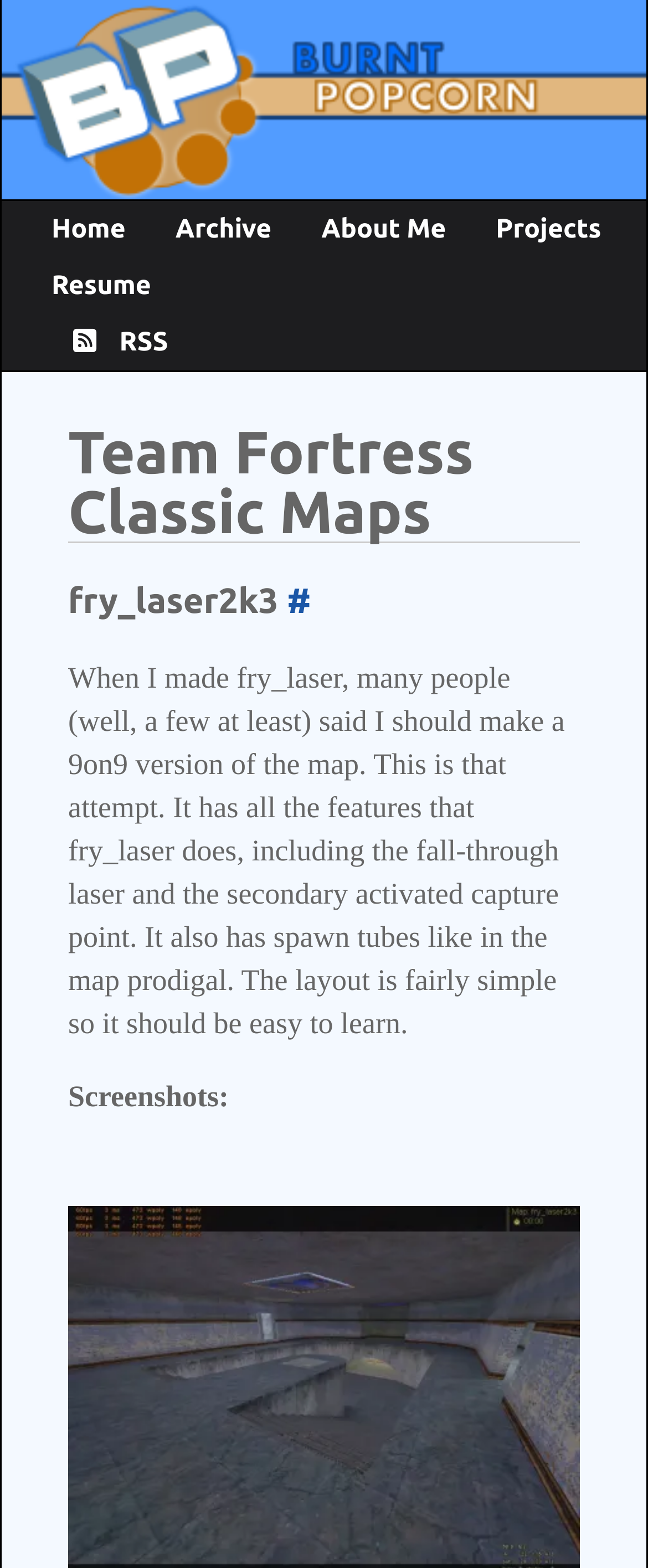Please identify the bounding box coordinates of the region to click in order to complete the given instruction: "go to home page". The coordinates should be four float numbers between 0 and 1, i.e., [left, top, right, bottom].

[0.079, 0.137, 0.194, 0.156]